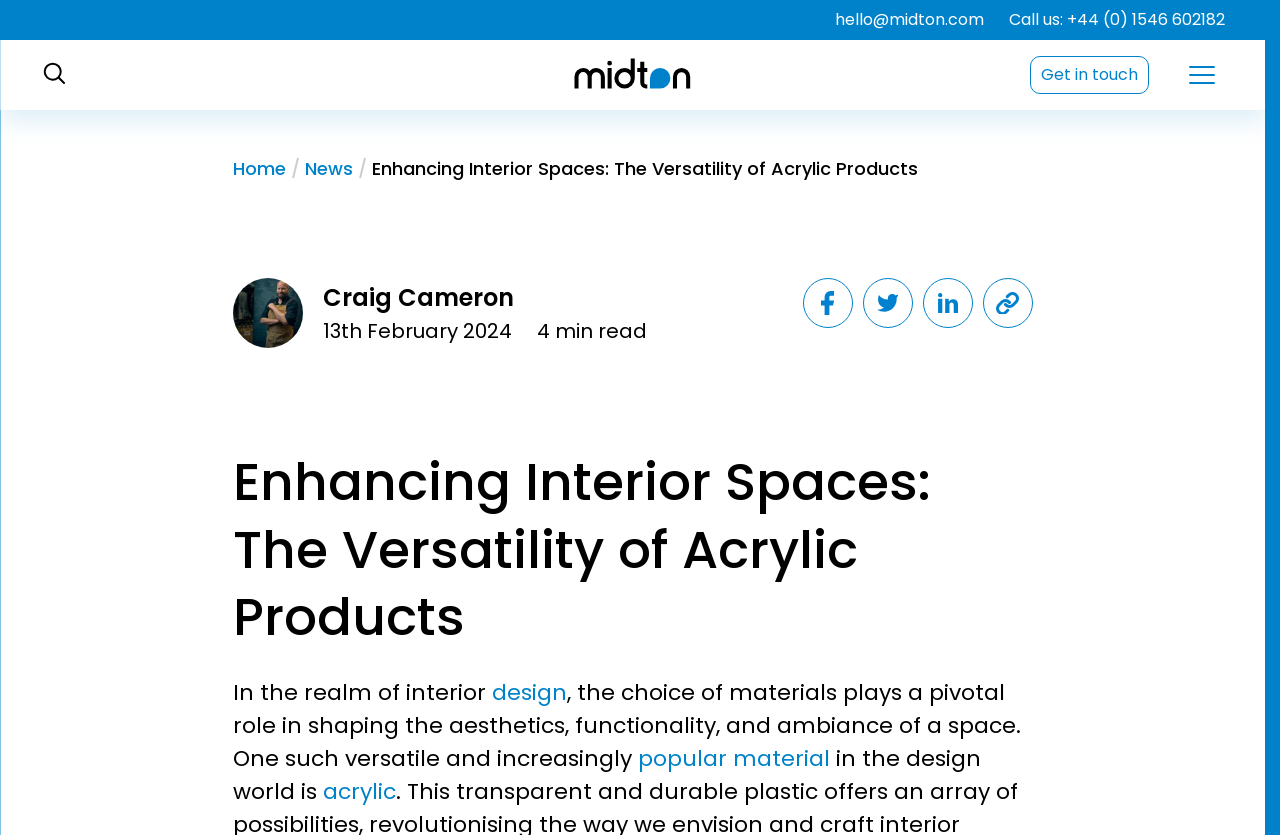What is the email address to contact?
Based on the image, provide a one-word or brief-phrase response.

hello@midton.com